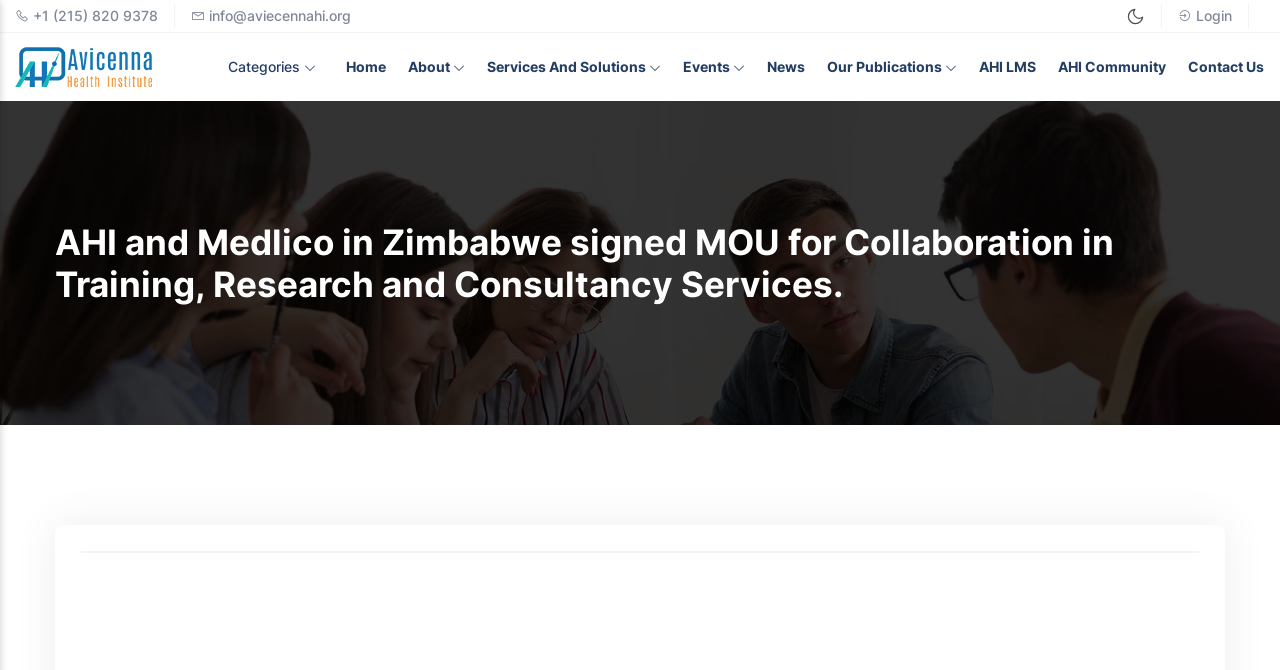How many main navigation links are there?
Answer the question with a single word or phrase derived from the image.

9